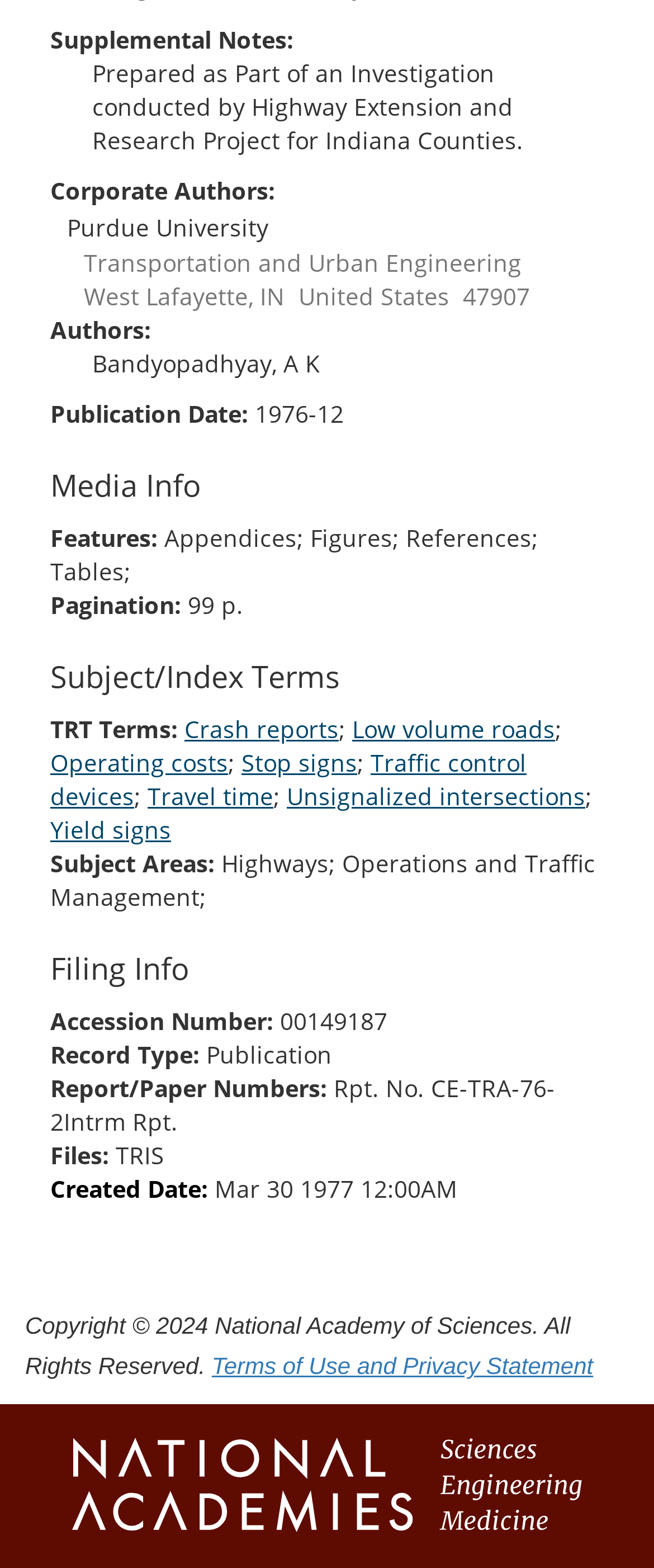Point out the bounding box coordinates of the section to click in order to follow this instruction: "Explore crash reports".

[0.282, 0.455, 0.518, 0.475]